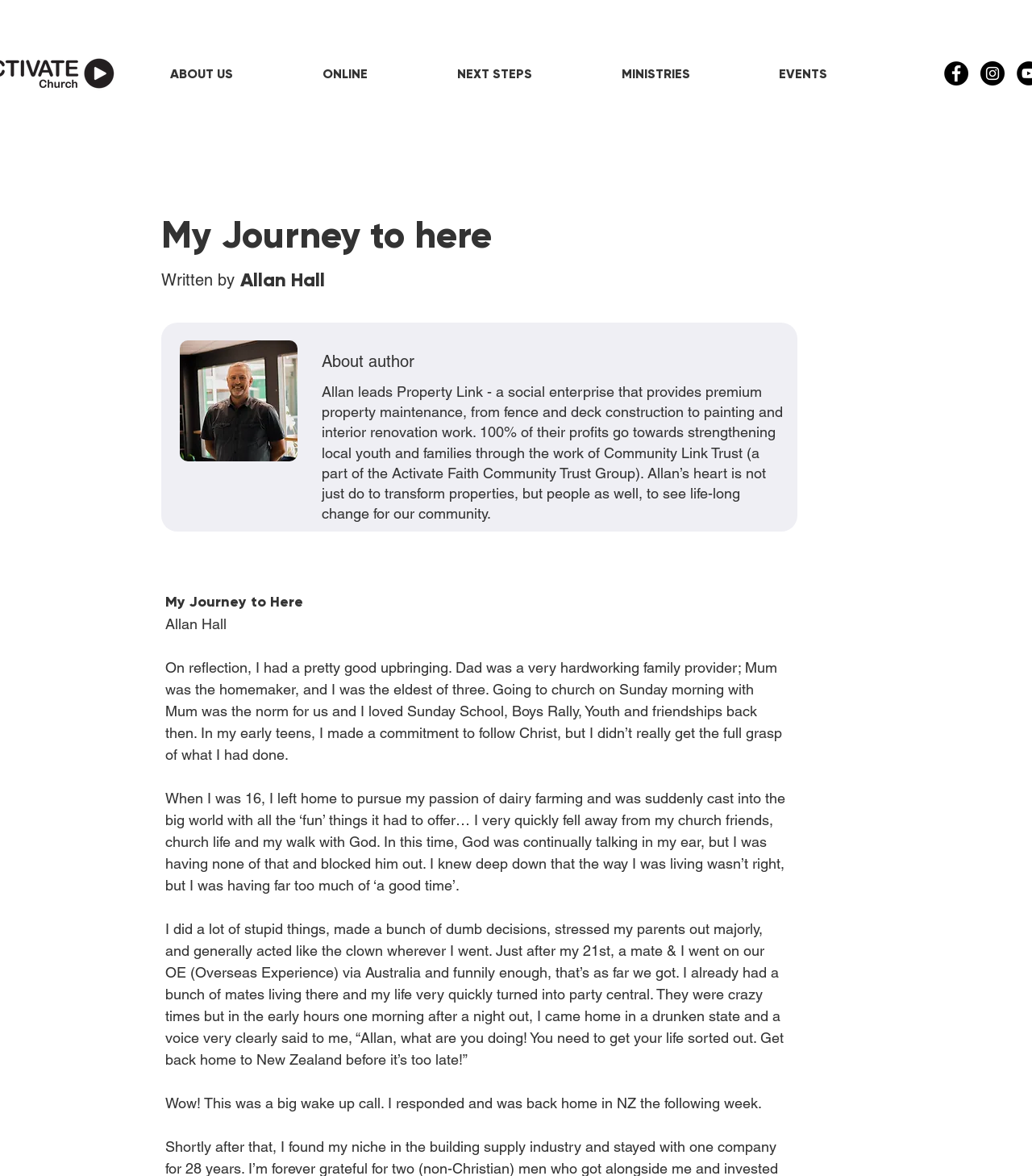Determine the bounding box for the HTML element described here: "aria-label="Instagram"". The coordinates should be given as [left, top, right, bottom] with each number being a float between 0 and 1.

[0.95, 0.052, 0.973, 0.073]